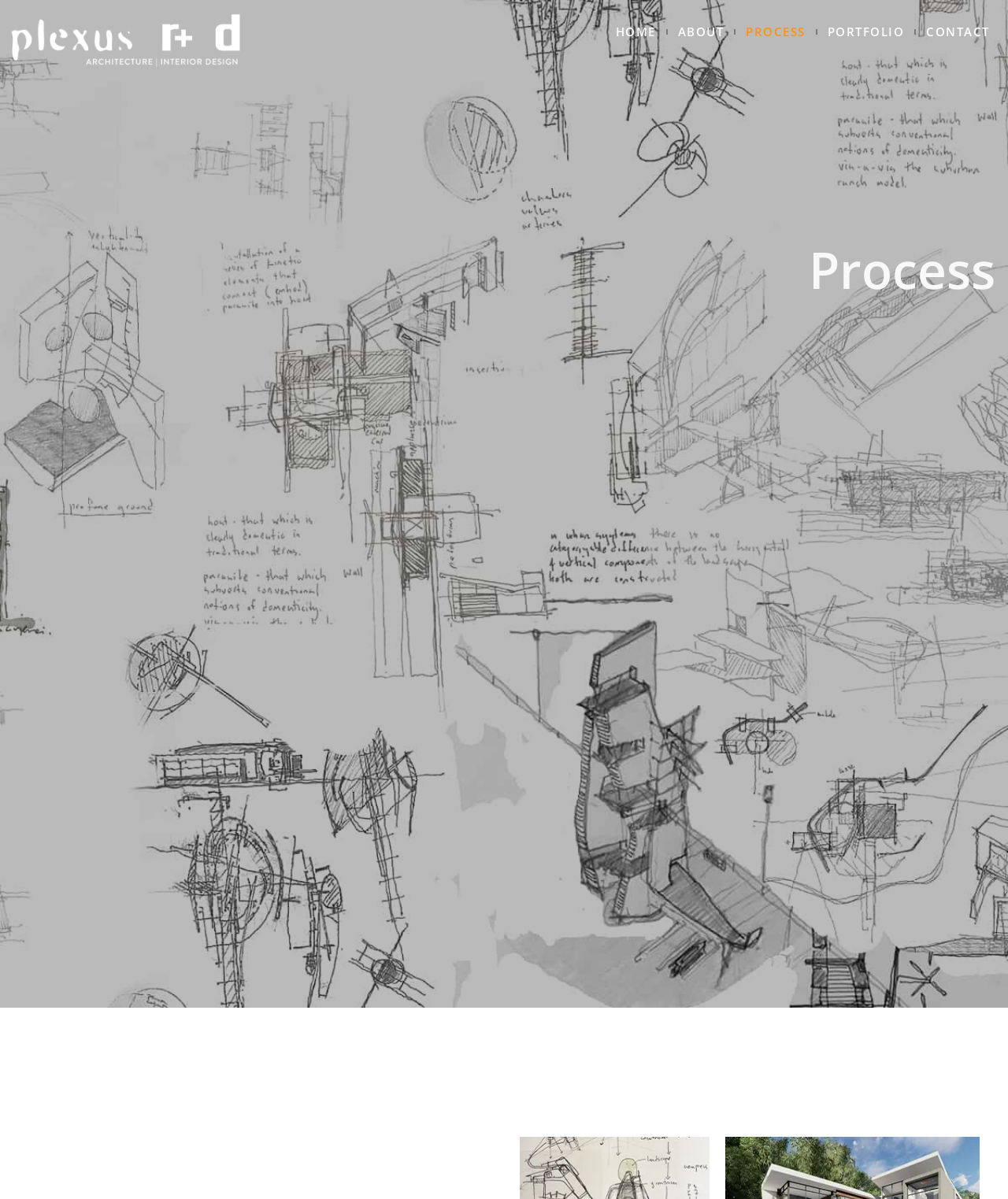Where is the 'CONTACT' link located?
Kindly answer the question with as much detail as you can.

The 'CONTACT' link has a bounding box coordinate of [0.909, 0.02, 0.992, 0.033], which indicates it is located on the right side of the webpage.